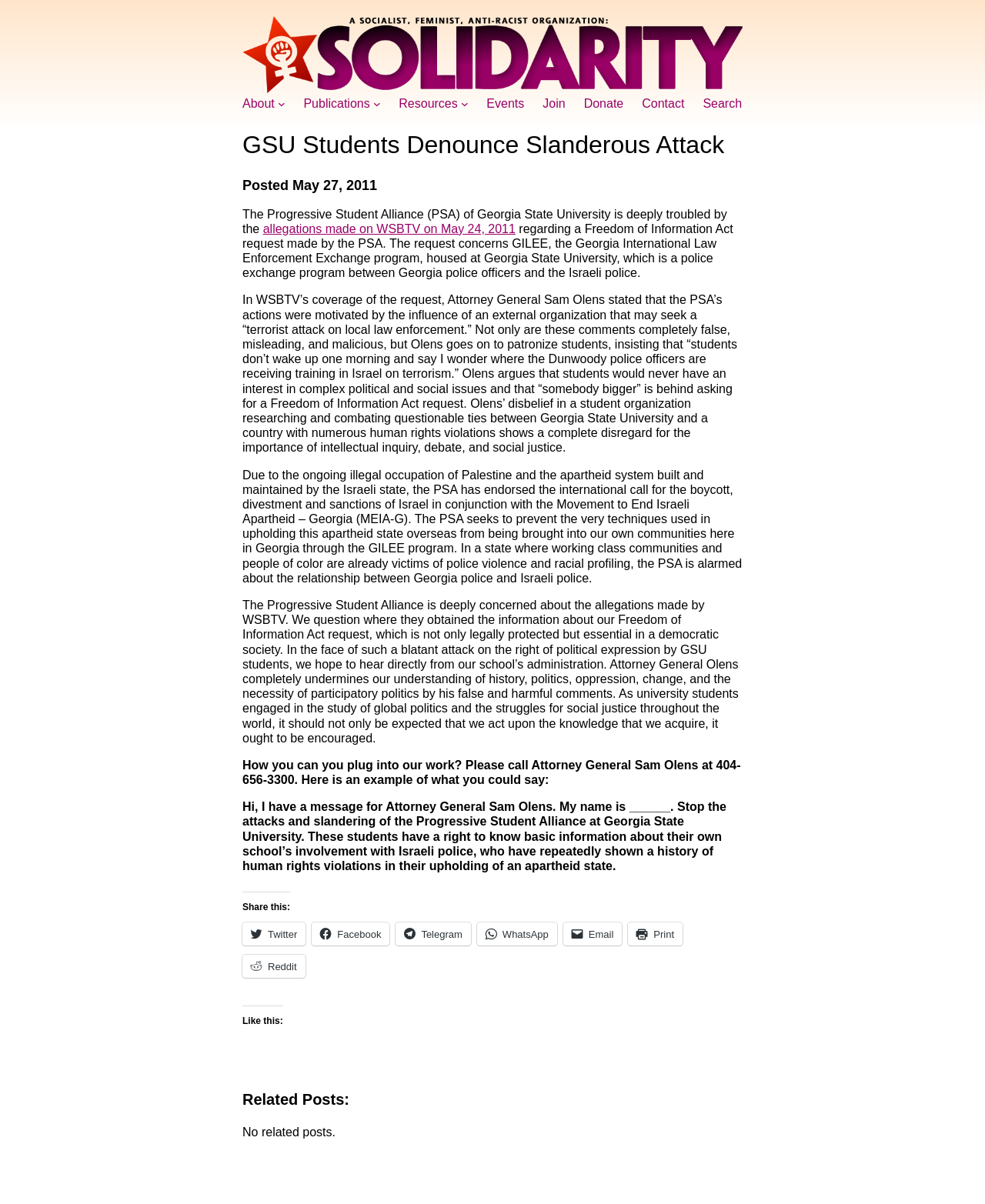Can you find the bounding box coordinates for the UI element given this description: "Donate"? Provide the coordinates as four float numbers between 0 and 1: [left, top, right, bottom].

[0.593, 0.08, 0.633, 0.092]